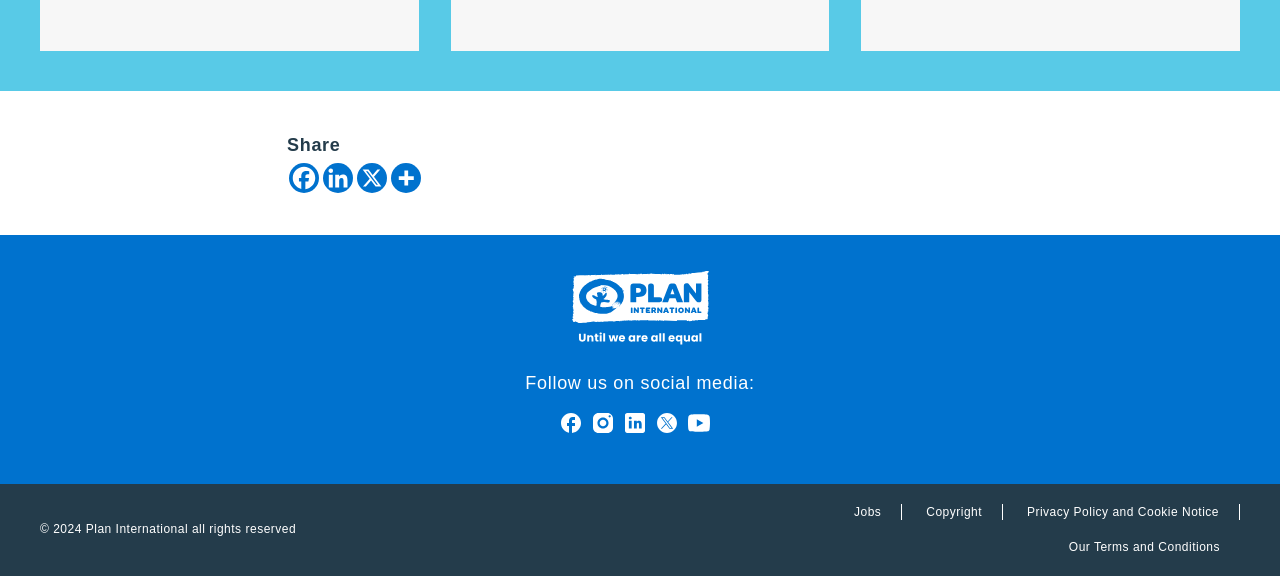Determine the bounding box coordinates of the UI element described below. Use the format (top-left x, top-left y, bottom-right x, bottom-right y) with floating point numbers between 0 and 1: title="http://Twitter"

[0.512, 0.716, 0.53, 0.751]